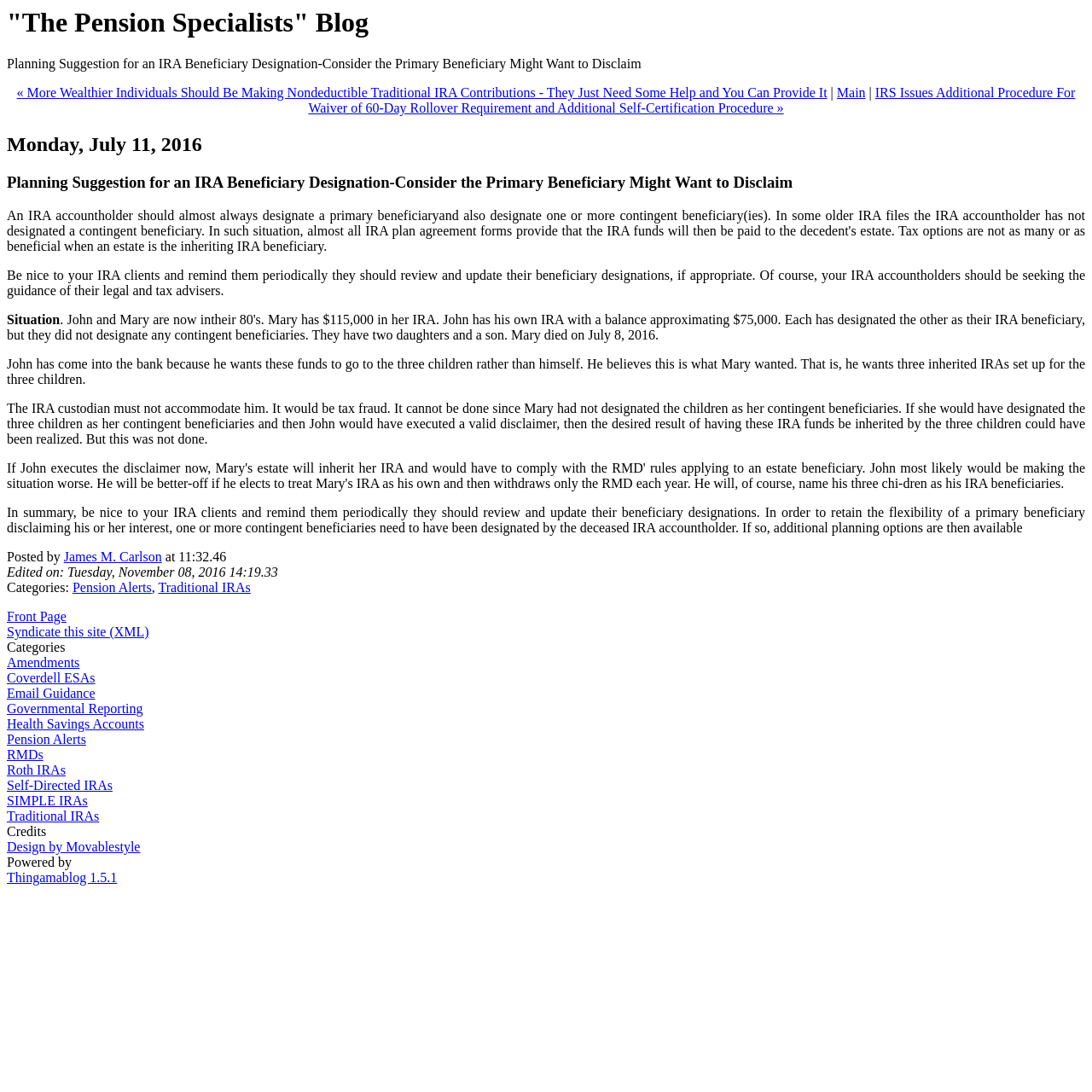Who is the author of the blog post?
By examining the image, provide a one-word or phrase answer.

James M. Carlson